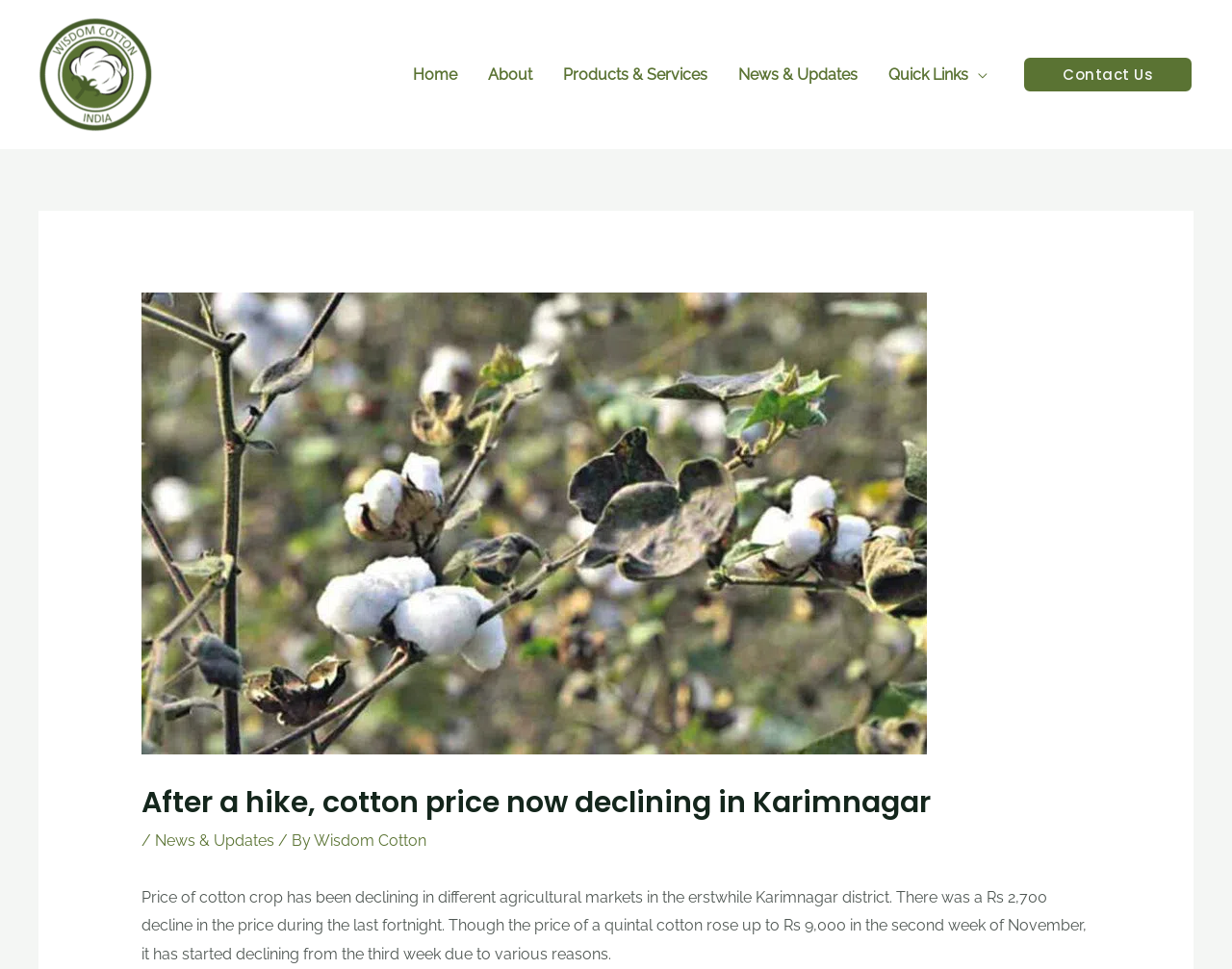Pinpoint the bounding box coordinates of the clickable area needed to execute the instruction: "go to home page". The coordinates should be specified as four float numbers between 0 and 1, i.e., [left, top, right, bottom].

[0.323, 0.042, 0.384, 0.112]